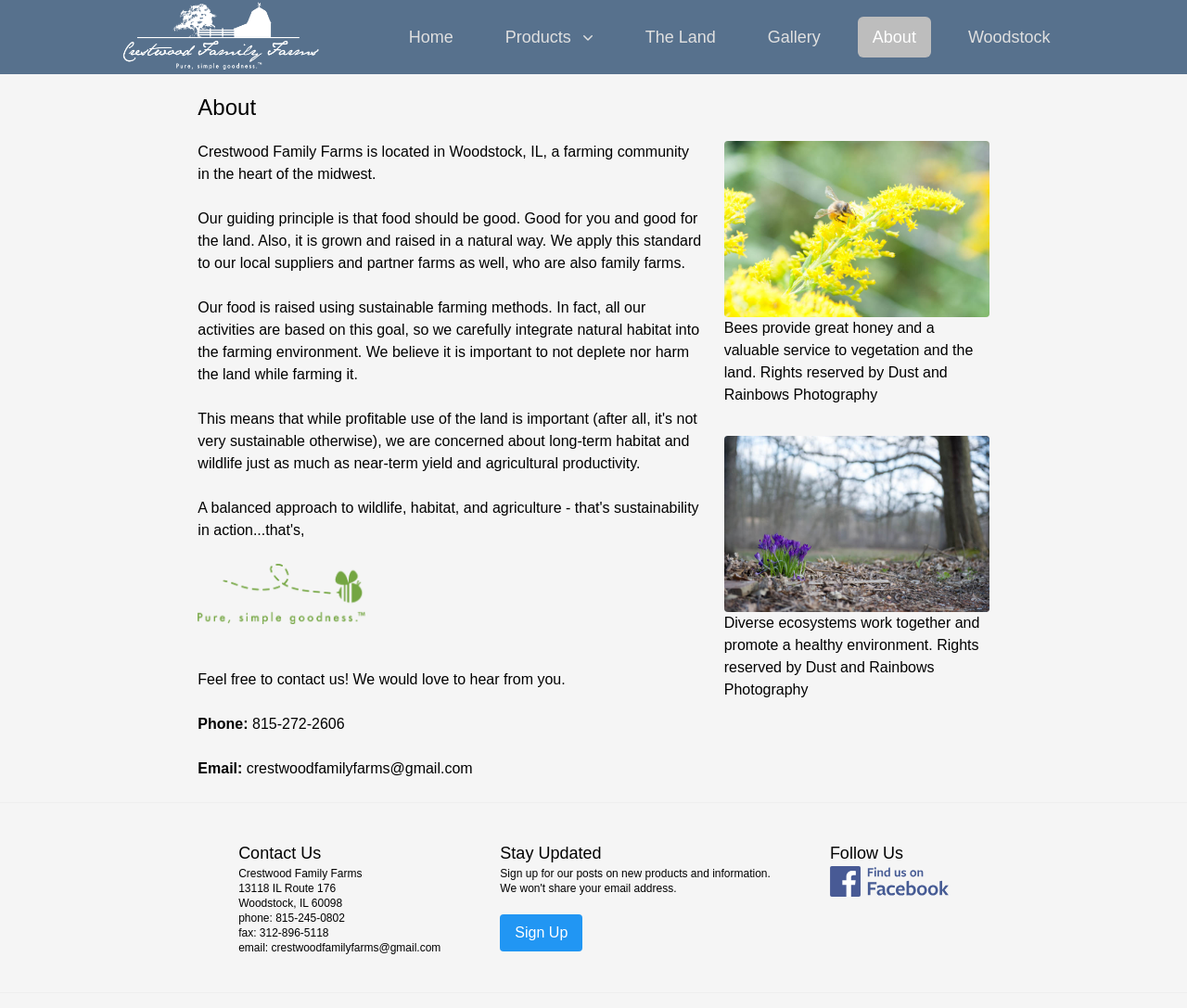Give a one-word or short phrase answer to the question: 
What is the location of Crestwood Family Farms?

Woodstock, IL